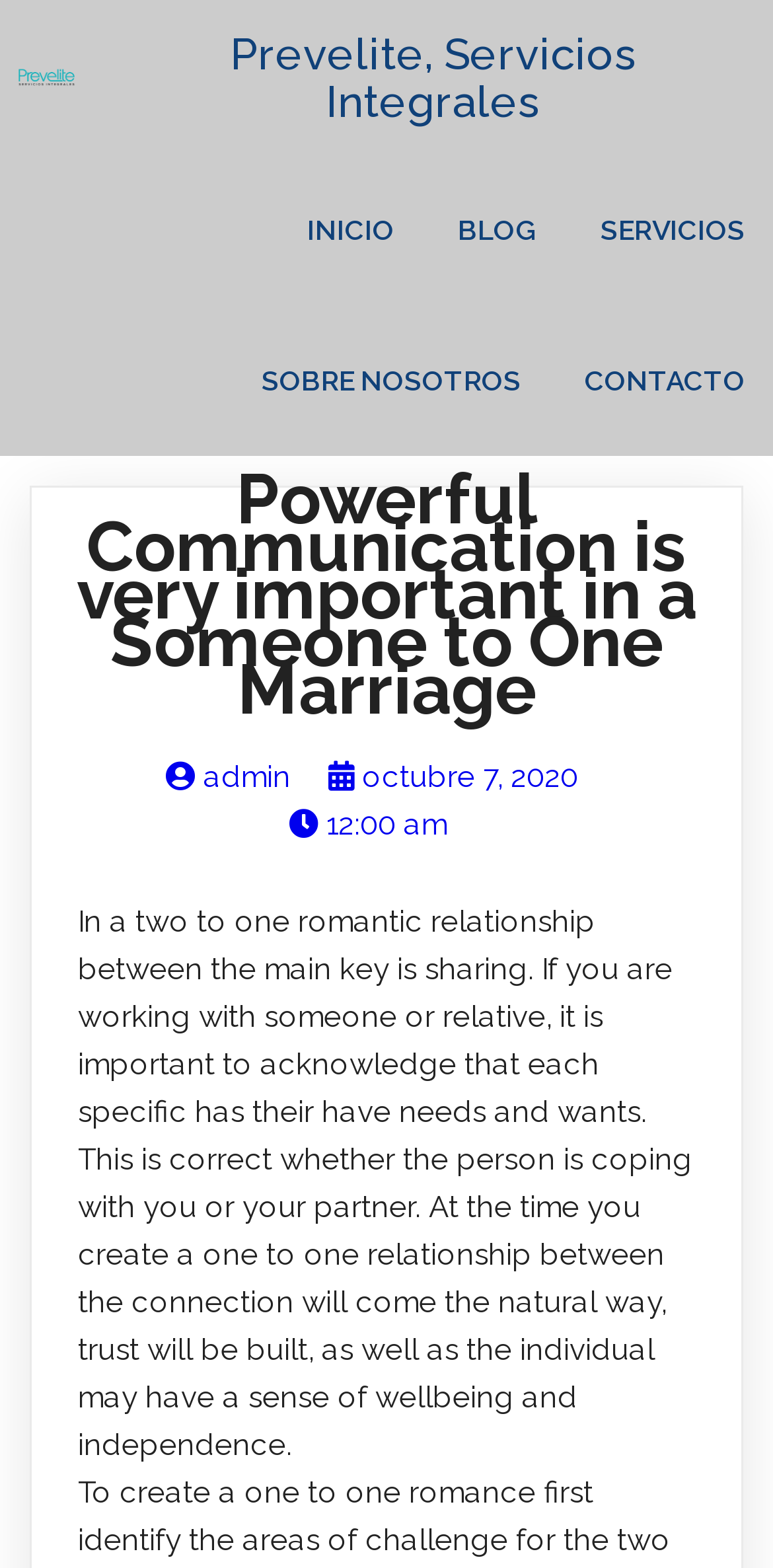Answer this question in one word or a short phrase: What is the time mentioned in the article?

12:00 am